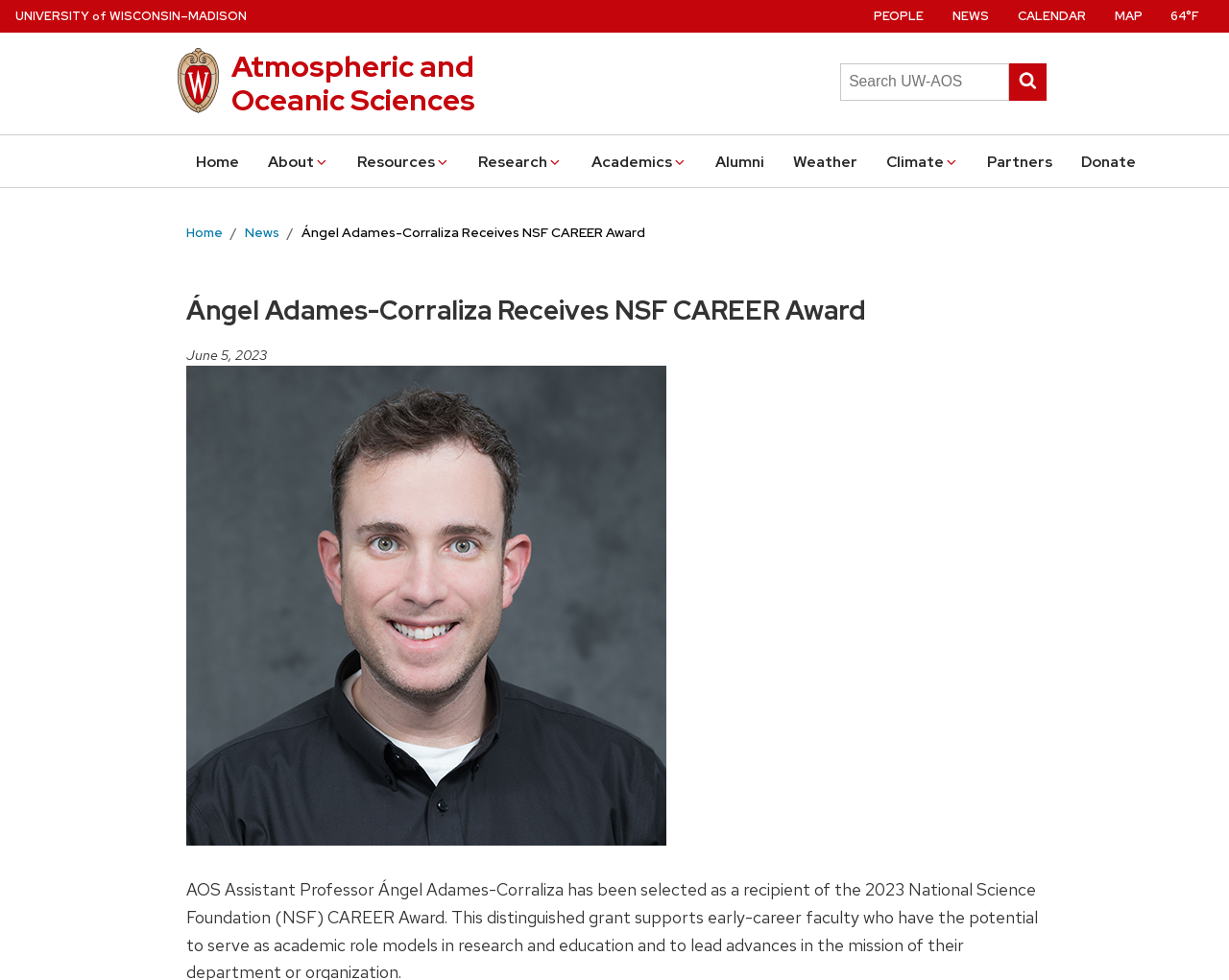Specify the bounding box coordinates of the area to click in order to execute this command: 'View About'. The coordinates should consist of four float numbers ranging from 0 to 1, and should be formatted as [left, top, right, bottom].

[0.218, 0.151, 0.267, 0.179]